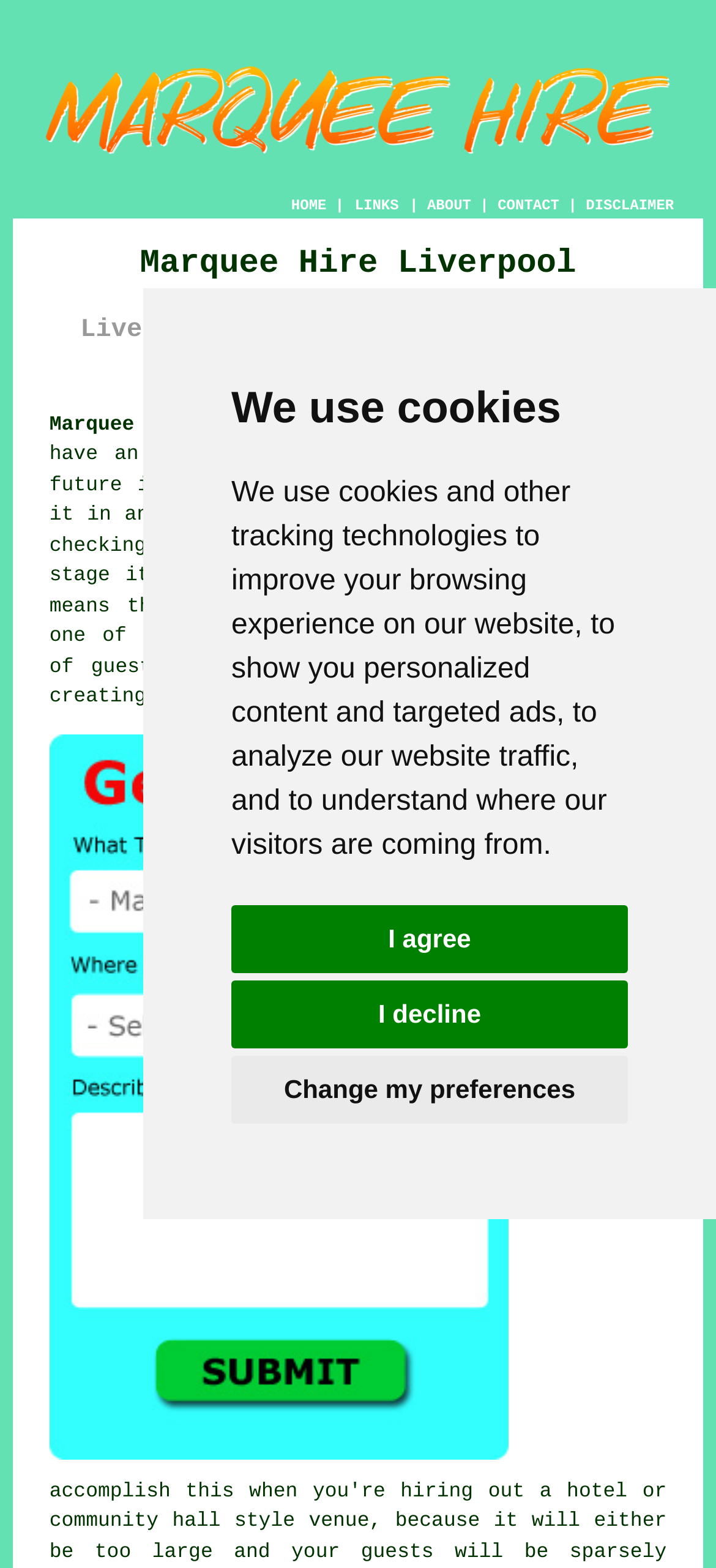Determine the bounding box coordinates for the area you should click to complete the following instruction: "Click DISCLAIMER".

[0.818, 0.127, 0.941, 0.137]